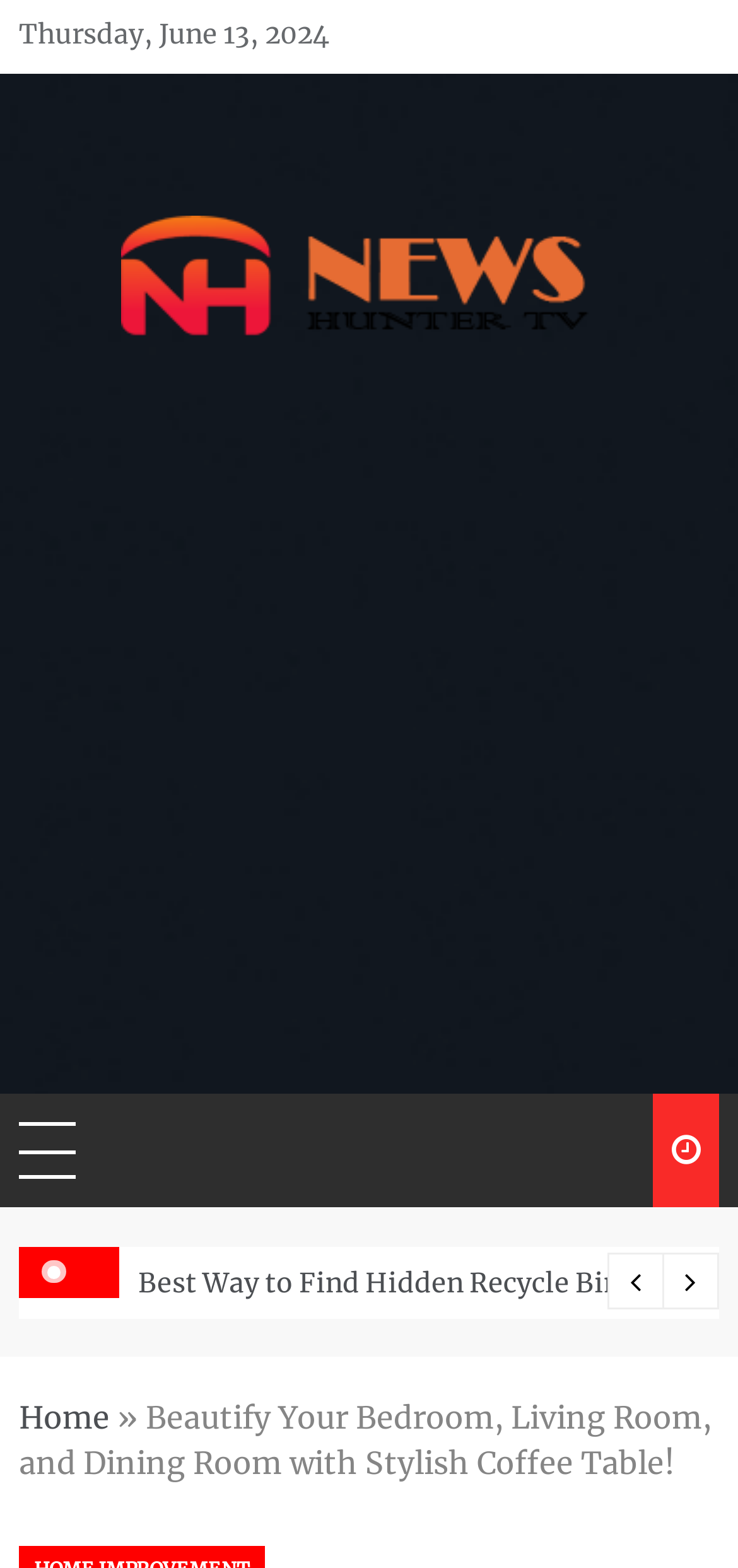Provide a brief response to the question below using a single word or phrase: 
How many links are there in the top section of the webpage?

2